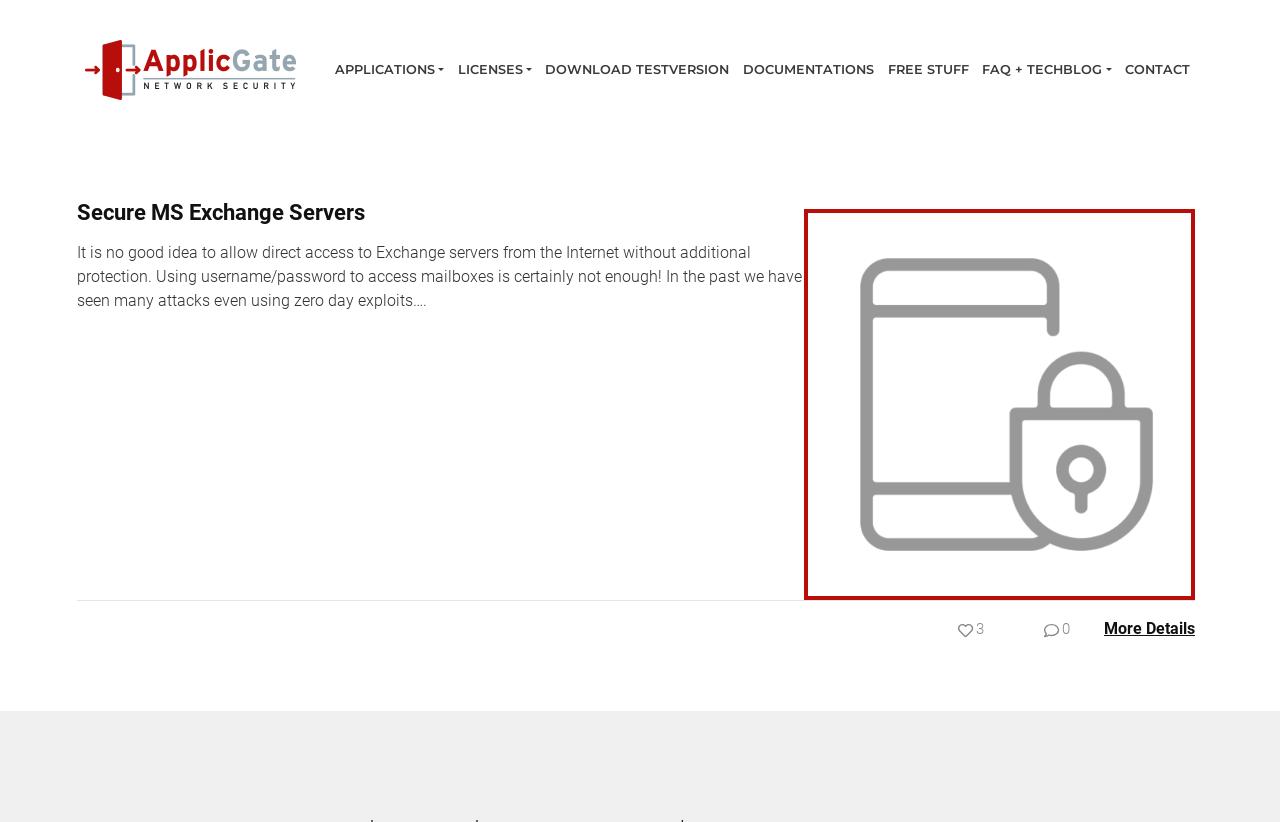Respond with a single word or phrase to the following question:
What is the text of the last link on the webpage?

More Details